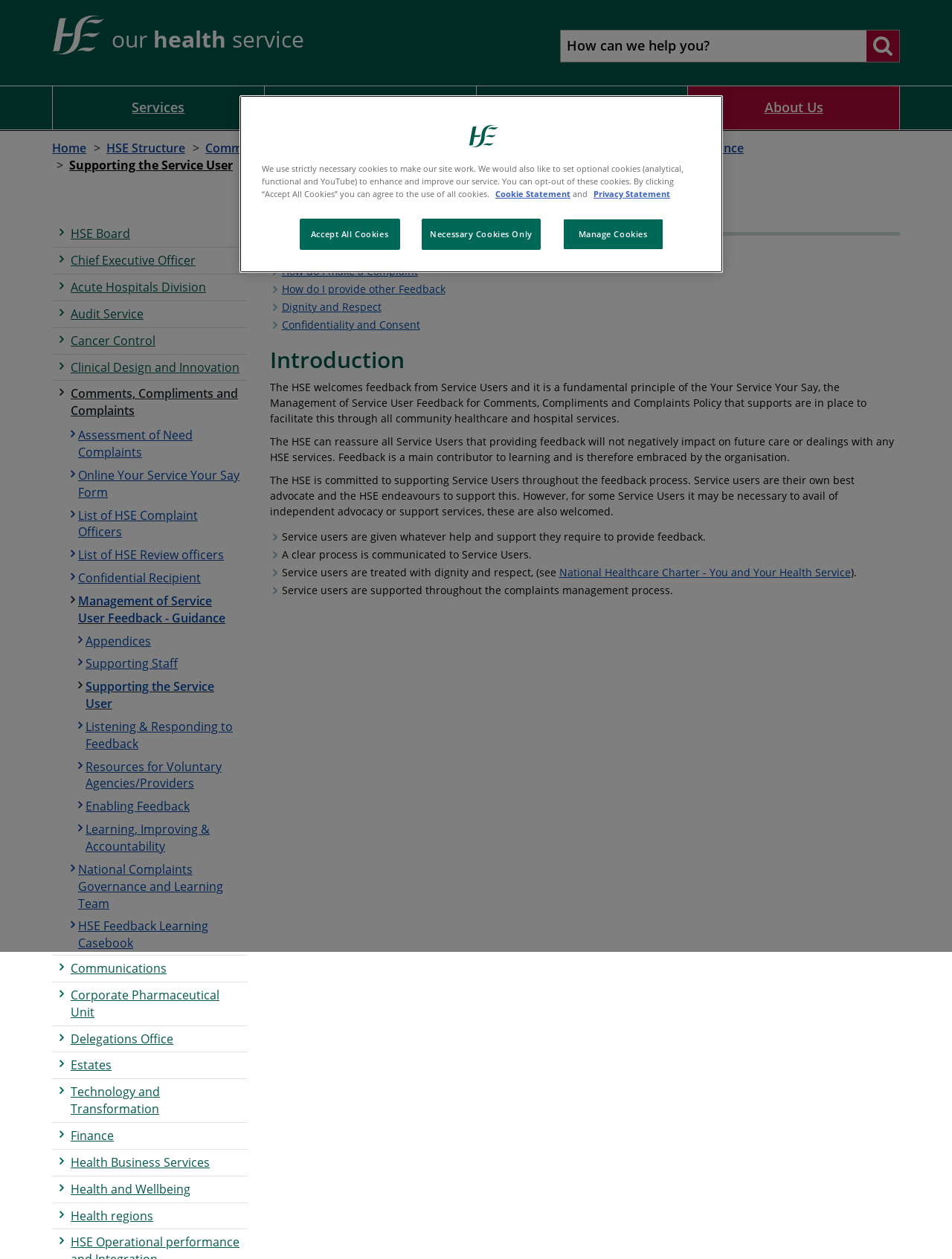Indicate the bounding box coordinates of the clickable region to achieve the following instruction: "Learn about How do I Provide Feedback."

[0.296, 0.196, 0.436, 0.207]